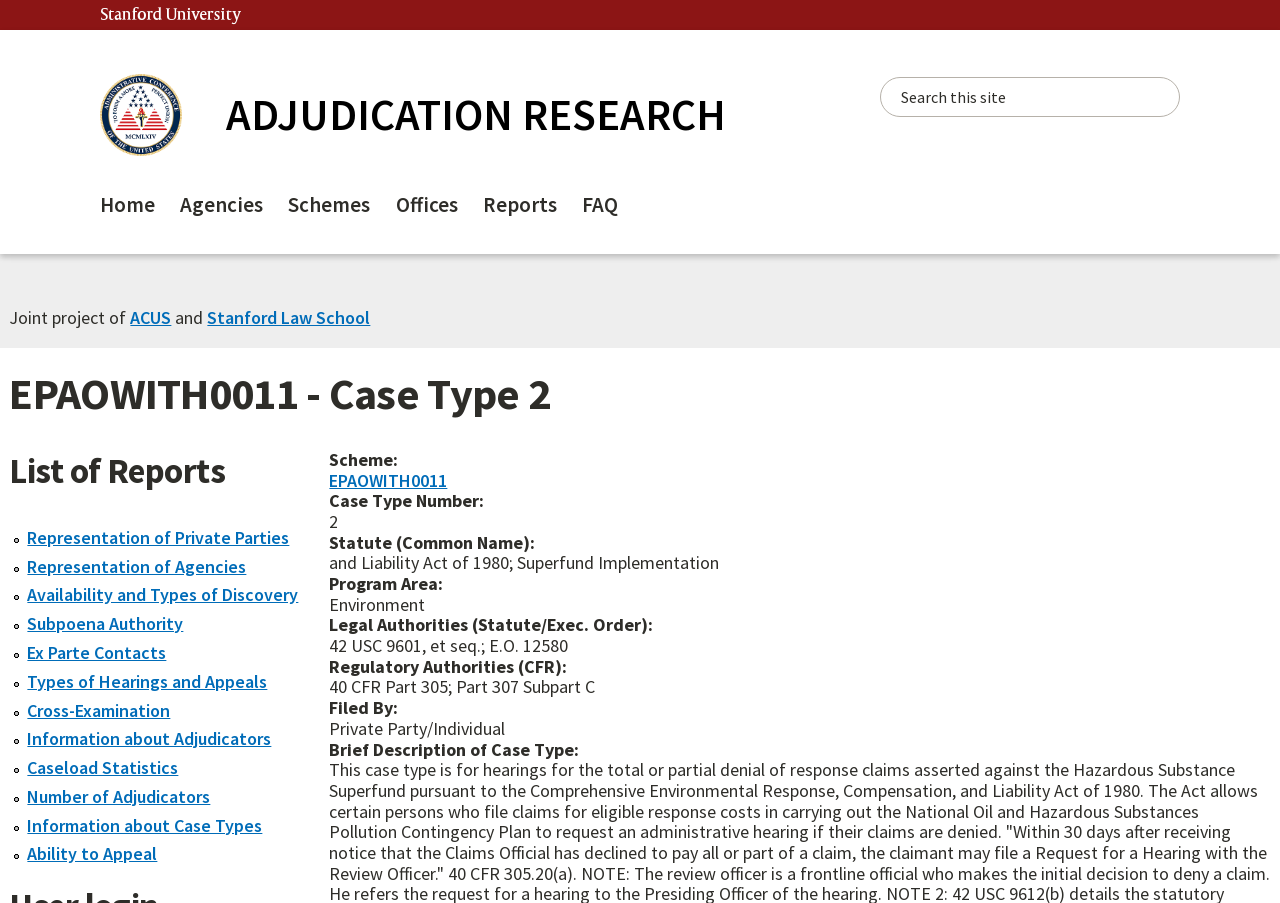Please determine the bounding box coordinates of the clickable area required to carry out the following instruction: "Read about Representation of Private Parties". The coordinates must be four float numbers between 0 and 1, represented as [left, top, right, bottom].

[0.021, 0.582, 0.226, 0.608]